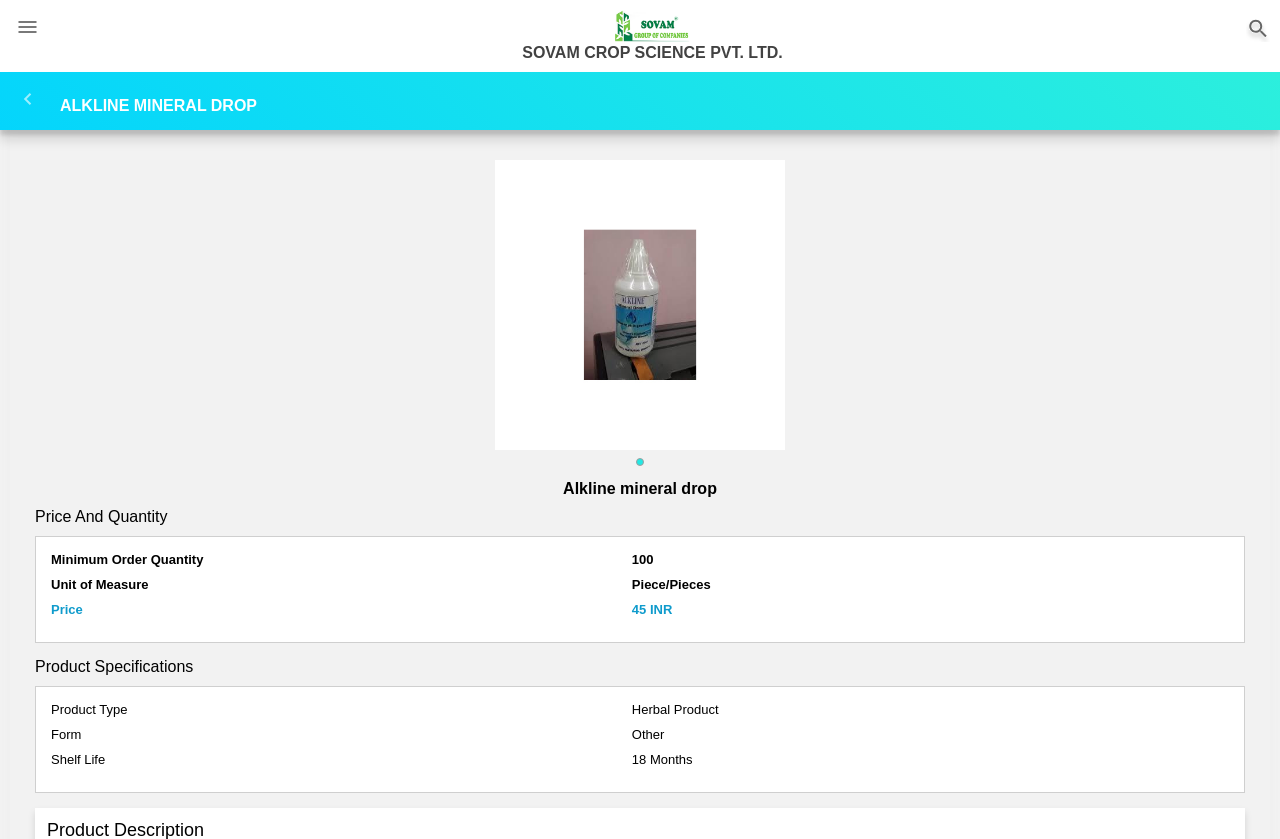Based on the description "SOVAM CROP SCIENCE PVT. LTD.", find the bounding box of the specified UI element.

[0.481, 0.019, 0.539, 0.04]